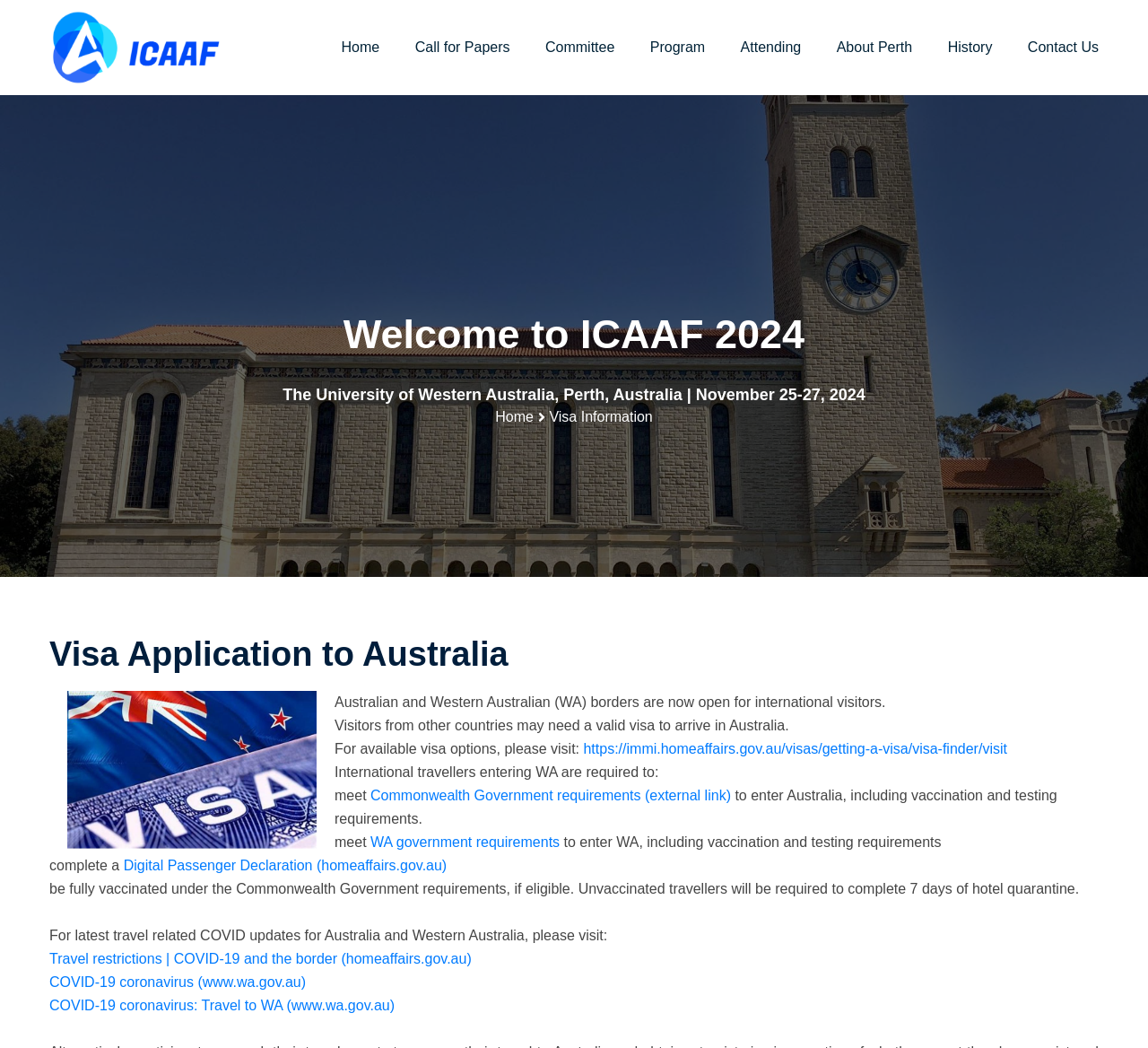Please mark the bounding box coordinates of the area that should be clicked to carry out the instruction: "Get information on available visa options".

[0.508, 0.707, 0.877, 0.722]